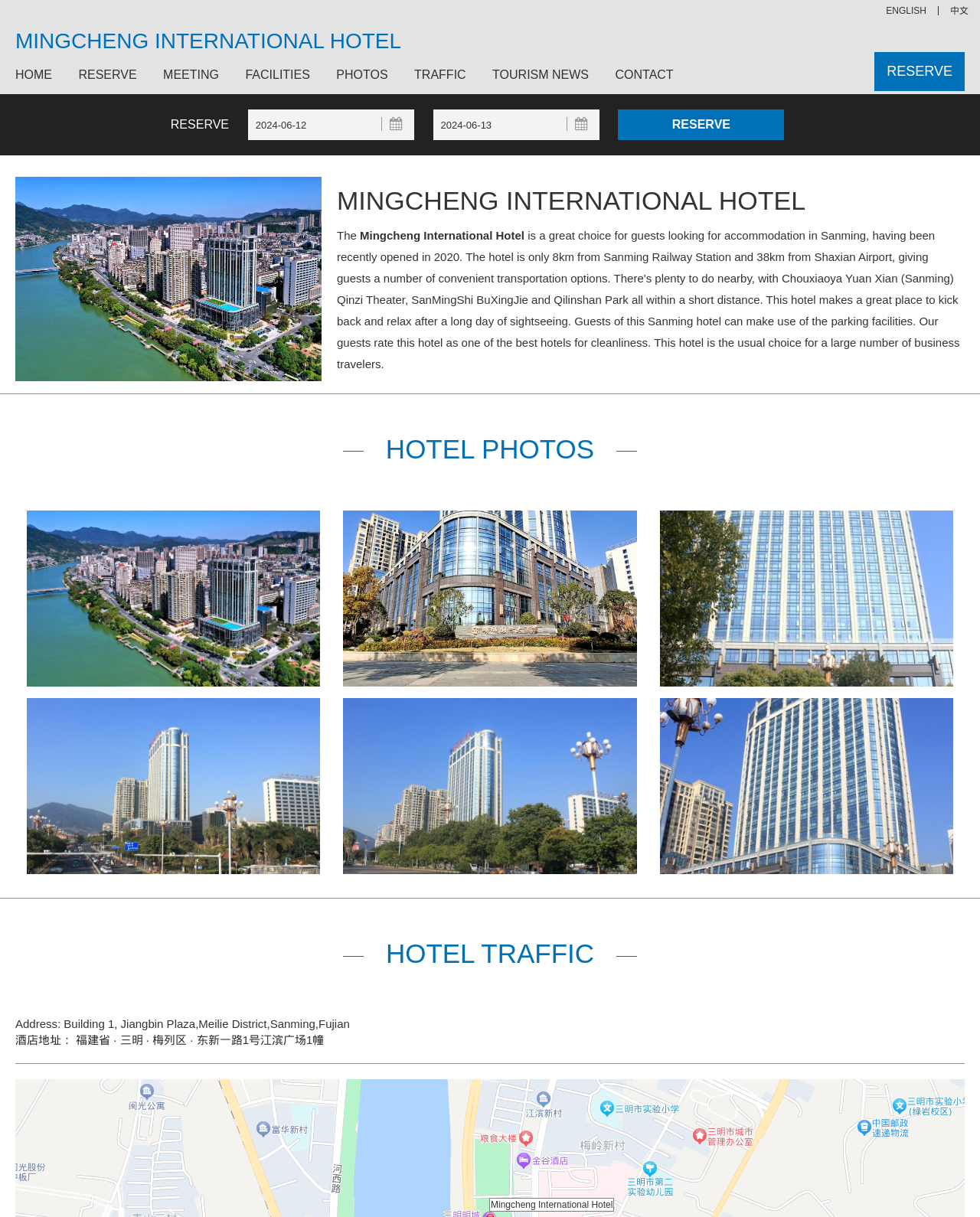Identify the title of the webpage and provide its text content.

MINGCHENG INTERNATIONAL HOTEL